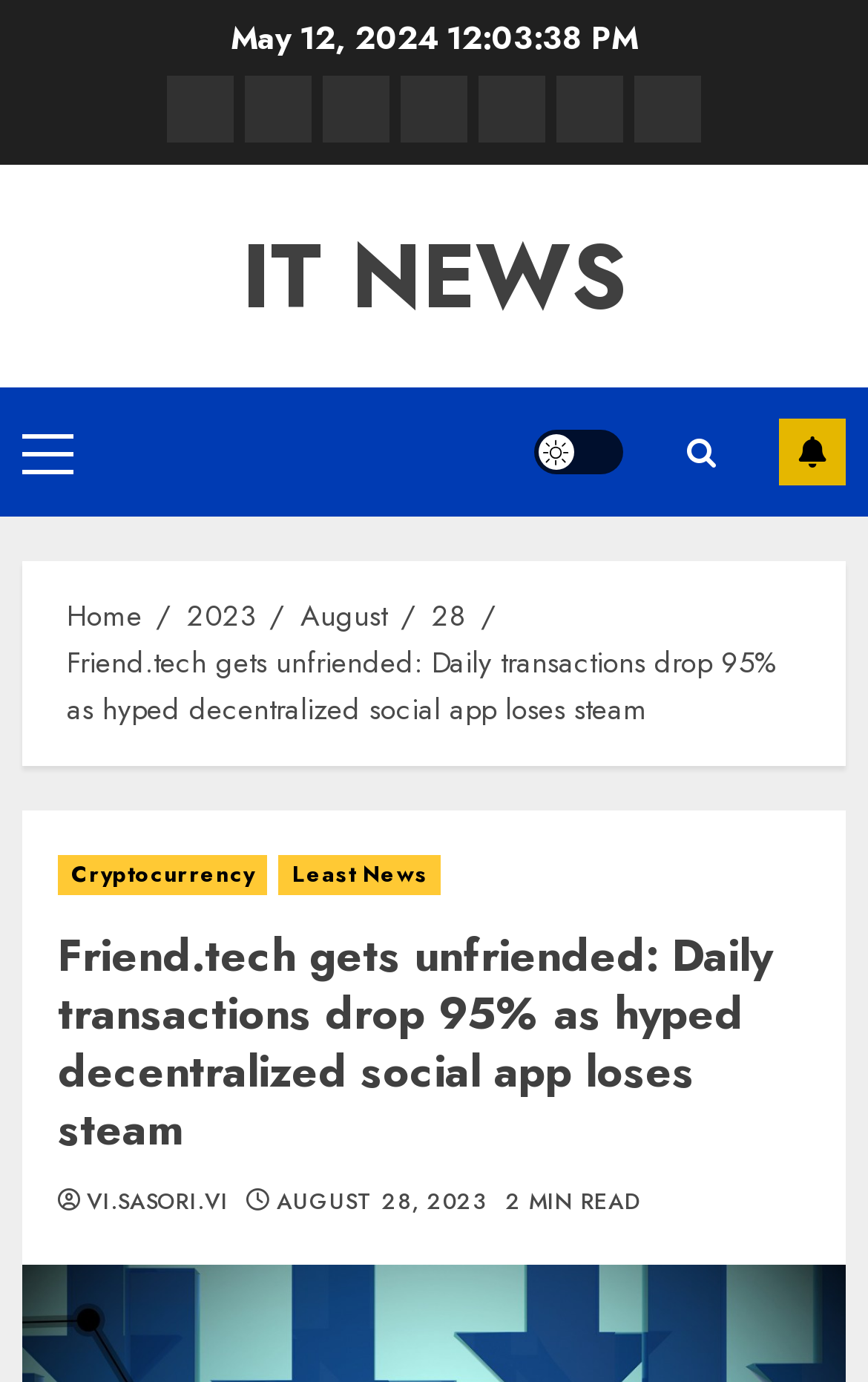What is the name of the author of the article?
Use the information from the screenshot to give a comprehensive response to the question.

I found the name of the author of the article by looking at the bottom of the webpage, where it says 'VI.SASORI.VI' in a link element.